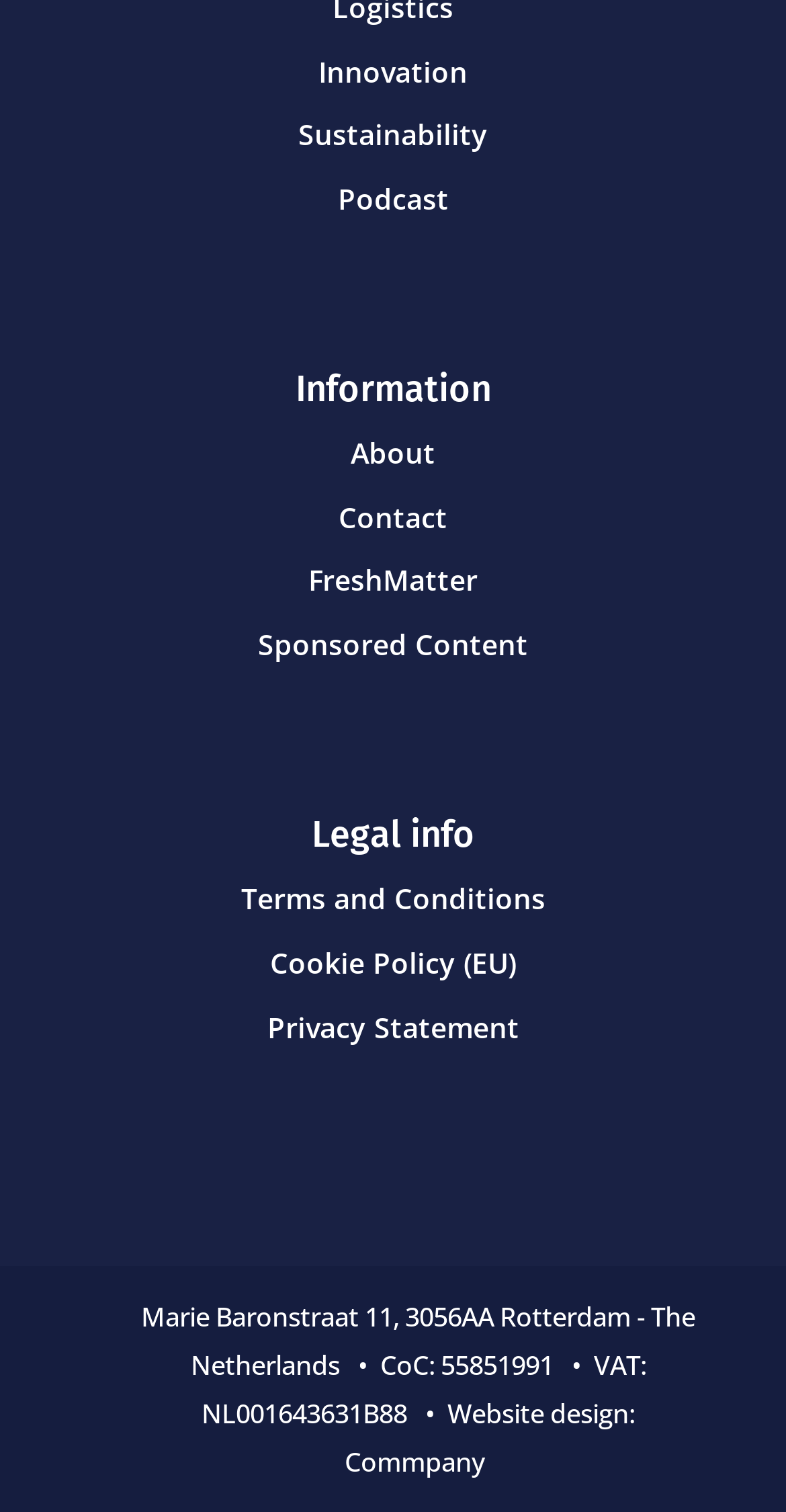Locate the bounding box coordinates of the clickable region necessary to complete the following instruction: "Go to About". Provide the coordinates in the format of four float numbers between 0 and 1, i.e., [left, top, right, bottom].

[0.446, 0.286, 0.554, 0.312]